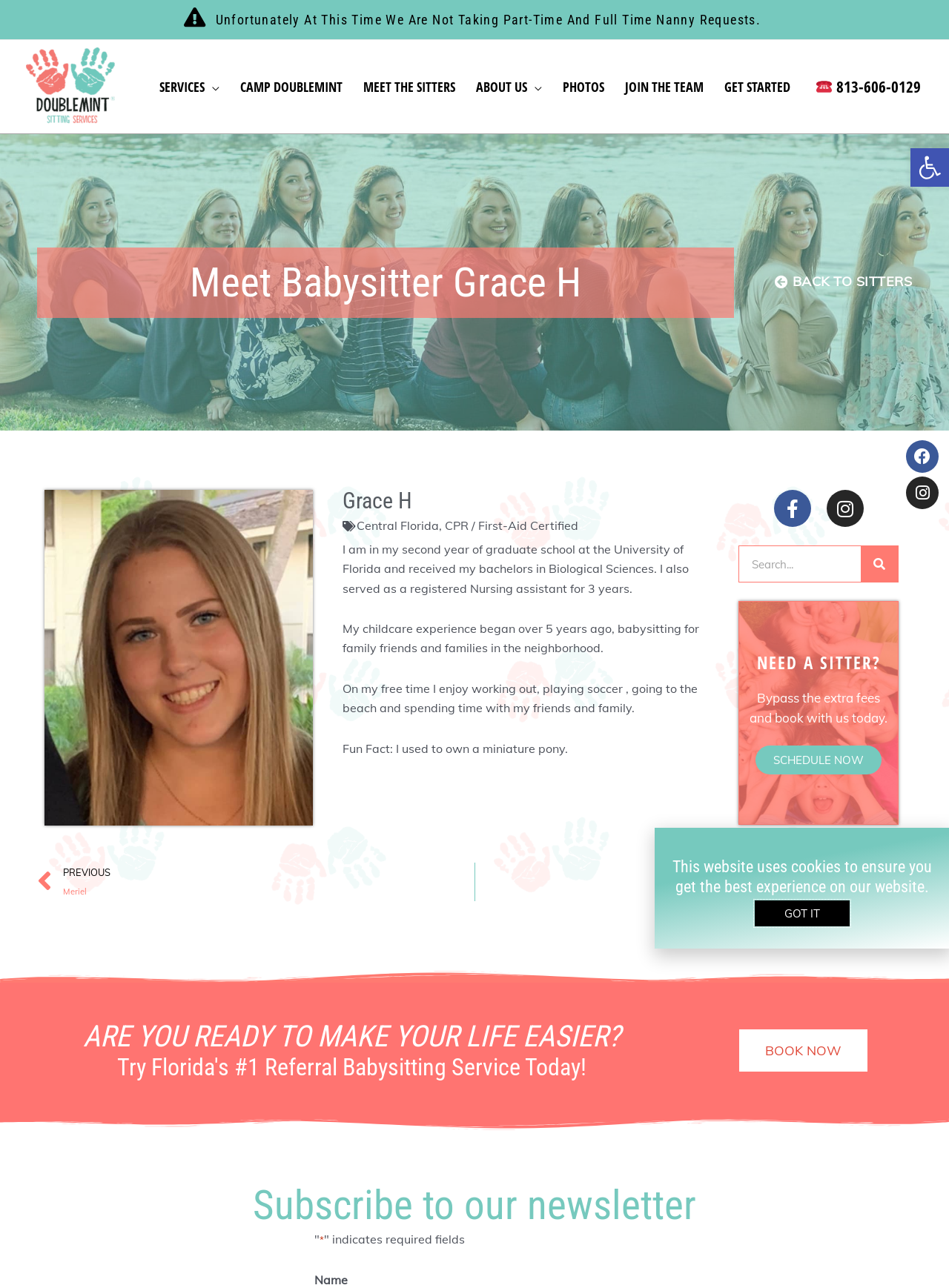Refer to the element description got it and identify the corresponding bounding box in the screenshot. Format the coordinates as (top-left x, top-left y, bottom-right x, bottom-right y) with values in the range of 0 to 1.

[0.795, 0.699, 0.895, 0.719]